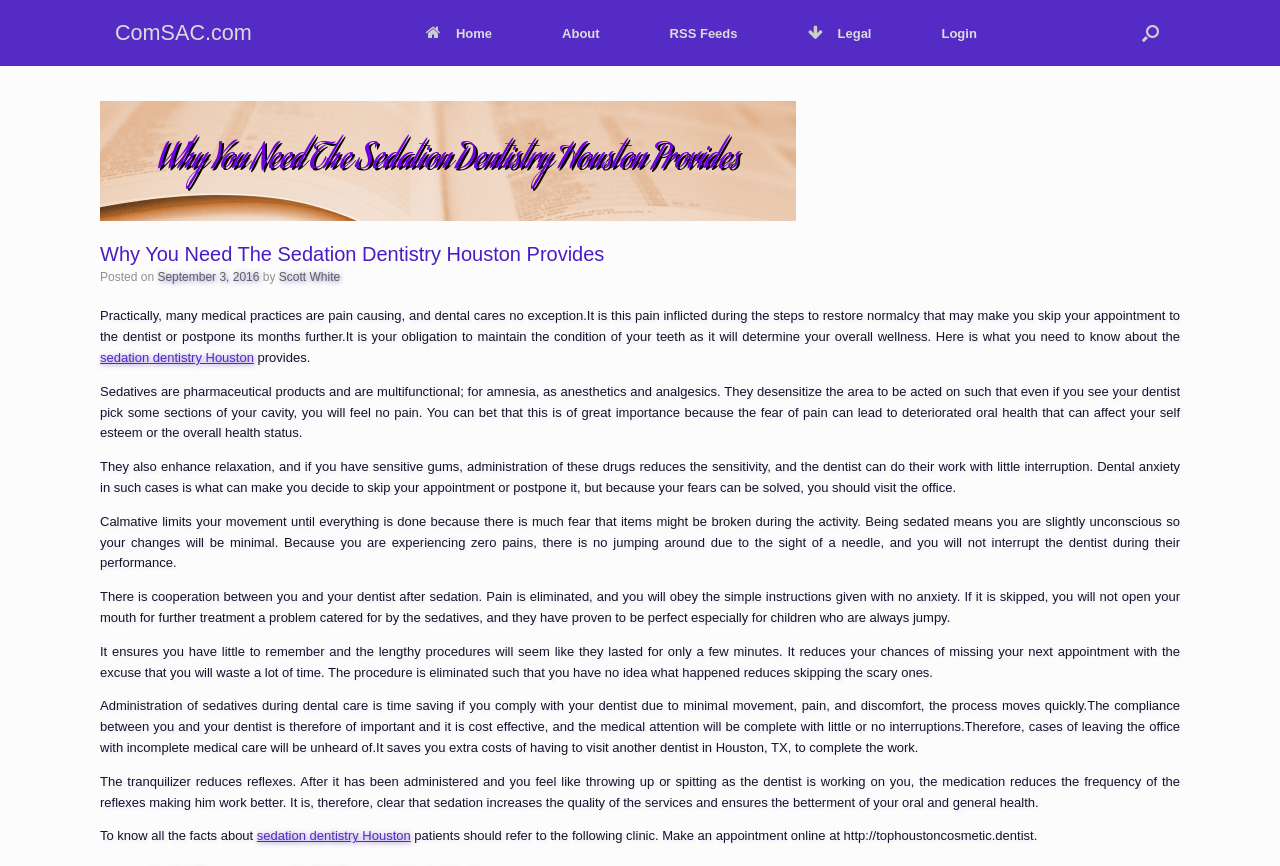Please look at the image and answer the question with a detailed explanation: What is the purpose of sedatives in dentistry?

According to the webpage, sedatives are used to desensitize the area being worked on, allowing patients to feel no pain during the procedure. They also enhance relaxation, reduce sensitivity, and limit movement, making it easier for the dentist to perform their work.